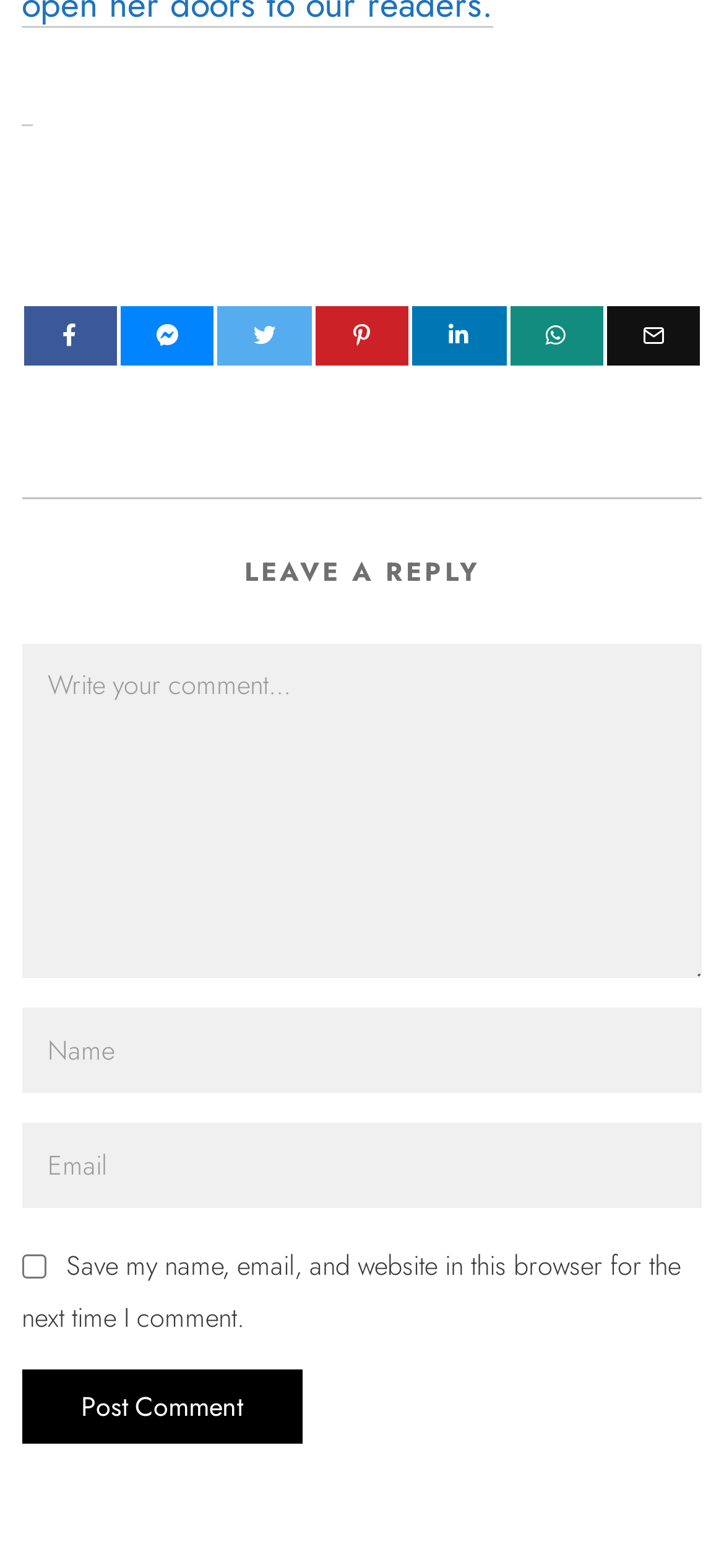Pinpoint the bounding box coordinates of the clickable area needed to execute the instruction: "Post a comment". The coordinates should be specified as four float numbers between 0 and 1, i.e., [left, top, right, bottom].

[0.03, 0.874, 0.417, 0.921]